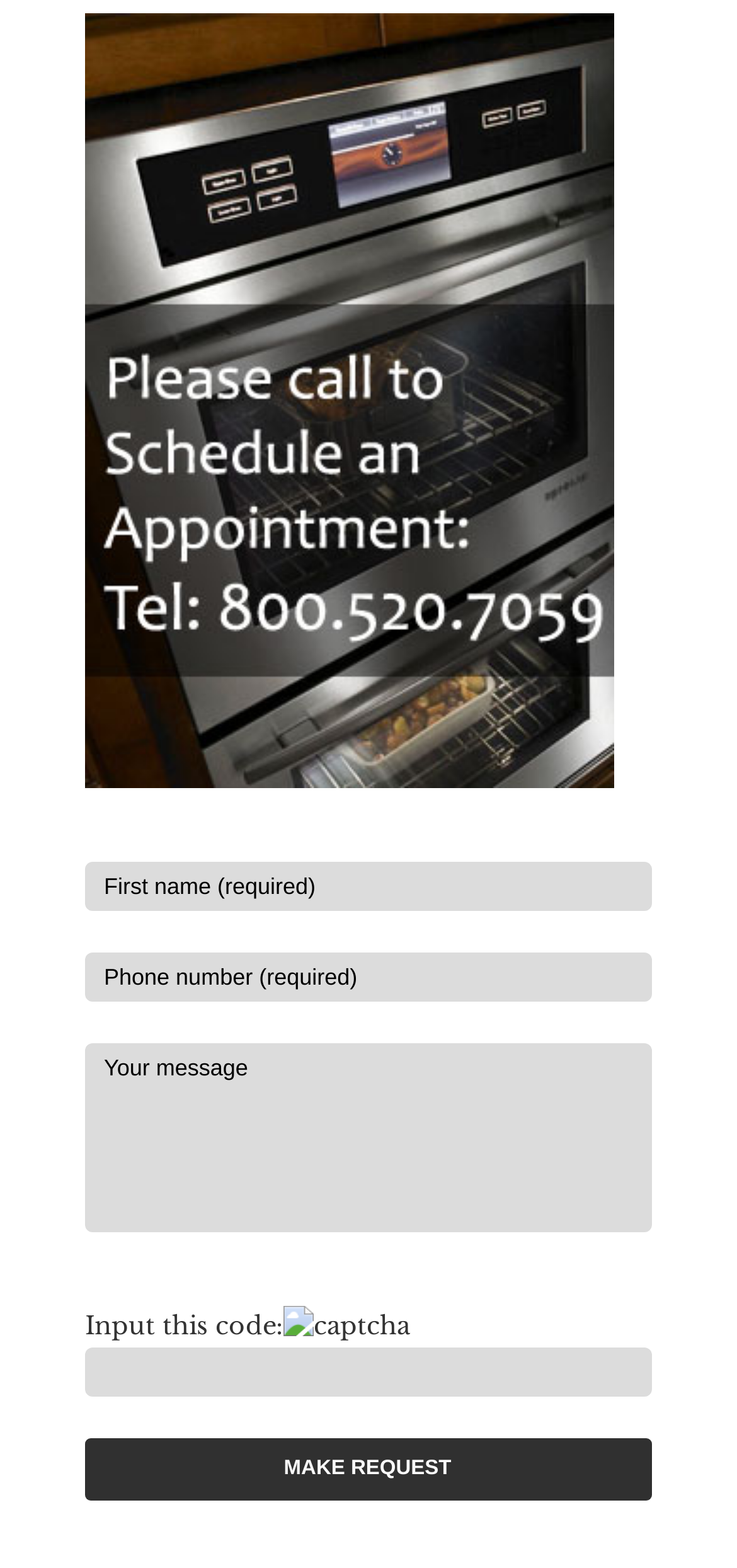How many text fields are there?
Please provide a full and detailed response to the question.

There are four text fields in total, including the 'First name', 'Phone number', 'Your message', and the captcha input field. These fields are all identified by the 'textbox' element type and have distinct labels and attributes.